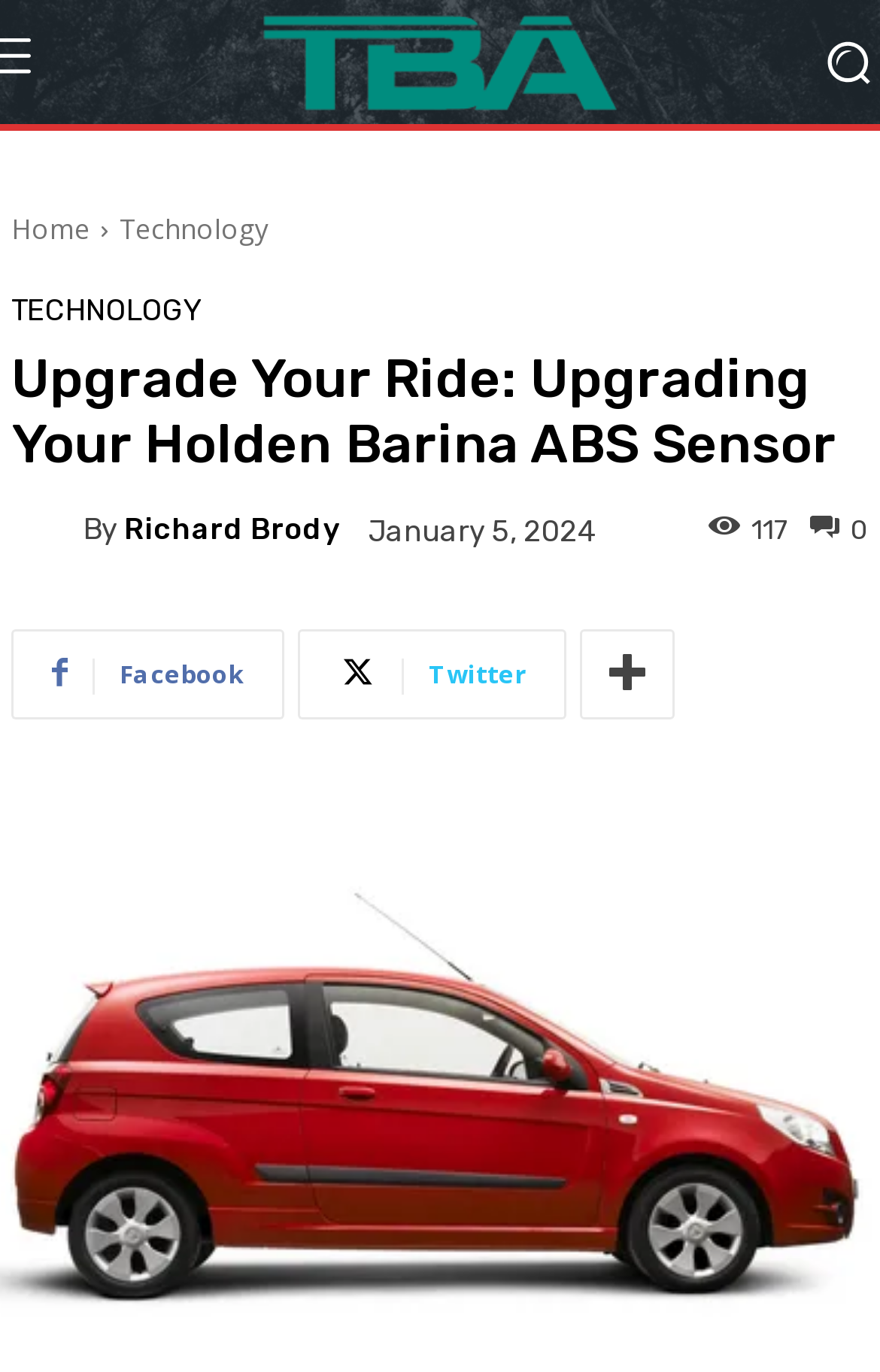What is the number of comments?
Based on the screenshot, answer the question with a single word or phrase.

117